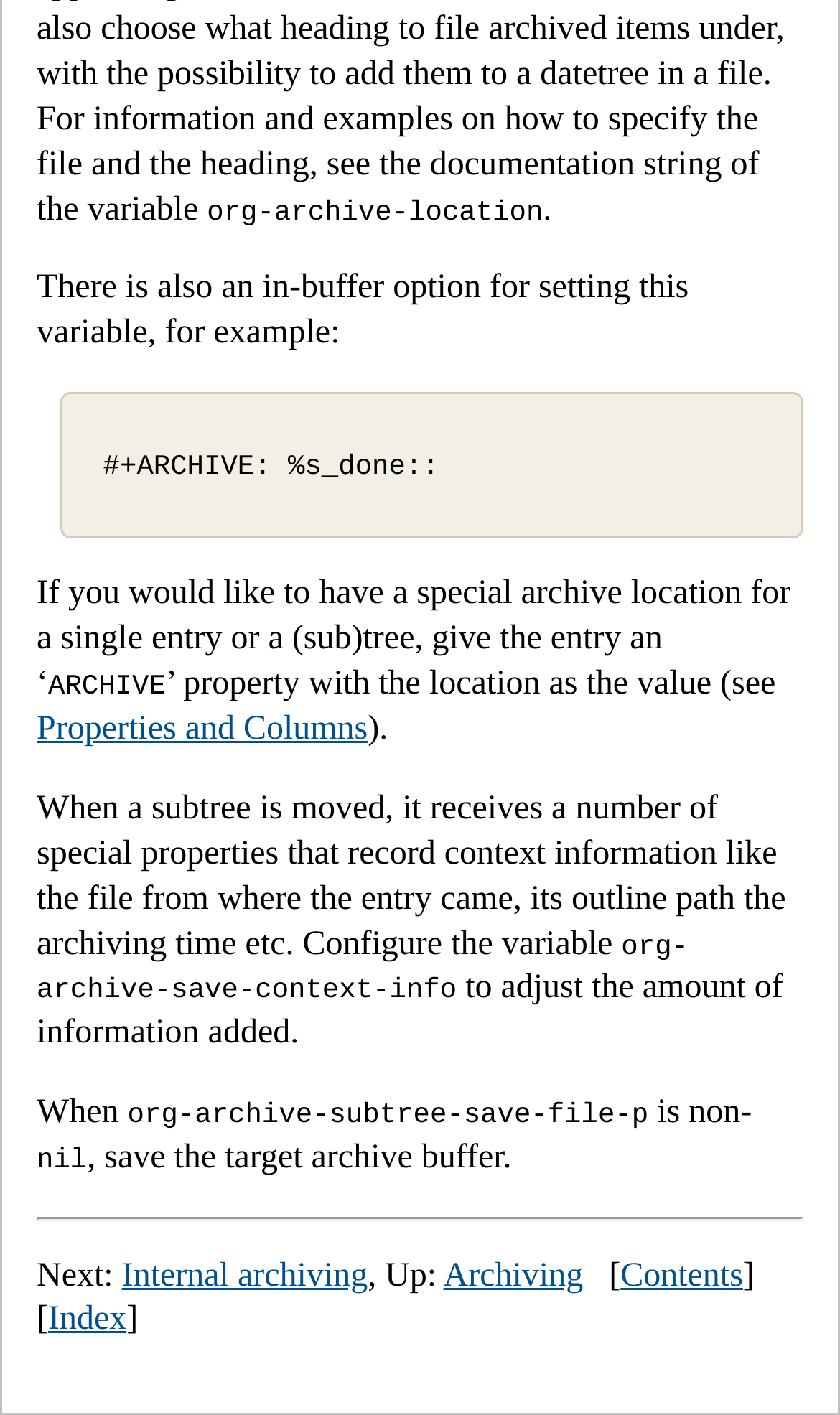What is the link to the contents page?
Refer to the image and give a detailed response to the question.

The link to the contents page is 'Contents', which is indicated by the text 'Up: Archiving [ Contents ]'.